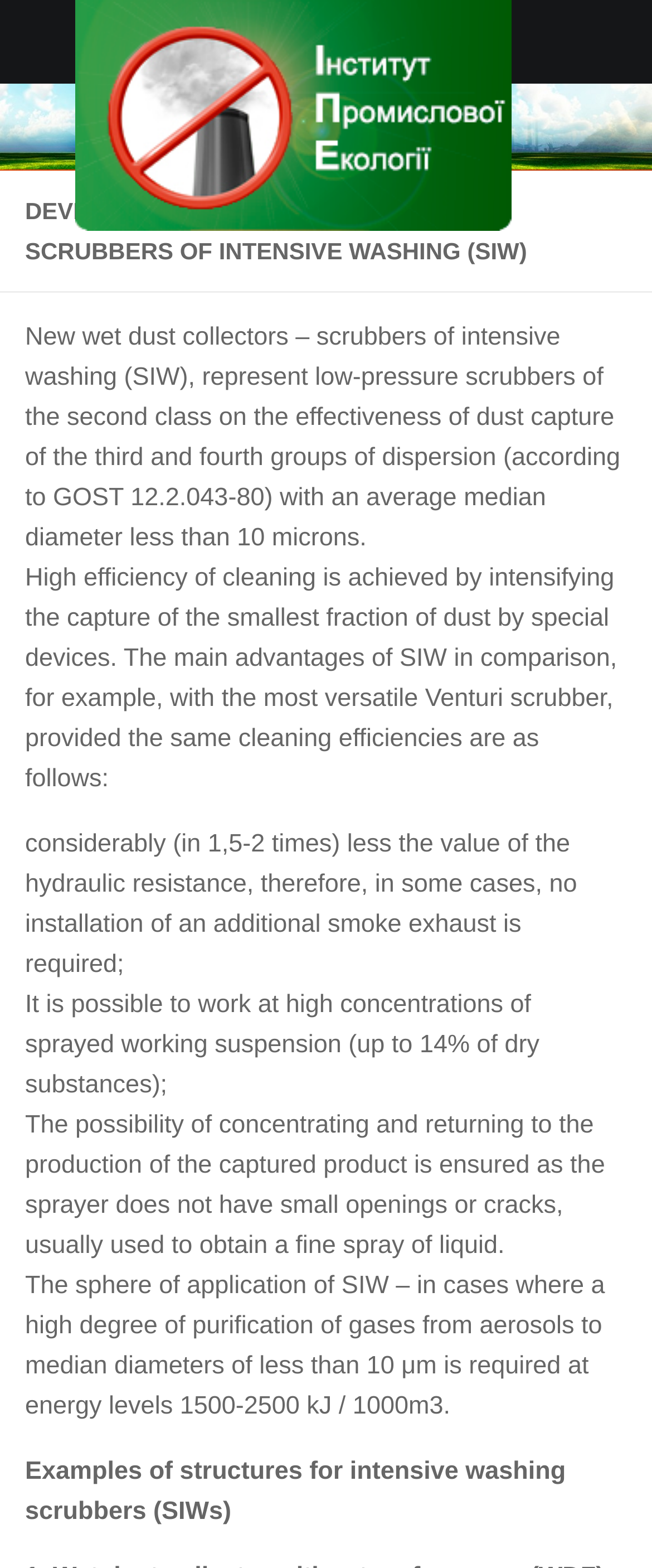Kindly determine the bounding box coordinates of the area that needs to be clicked to fulfill this instruction: "View the 'Conference 2021' page".

[0.103, 0.131, 1.0, 0.165]